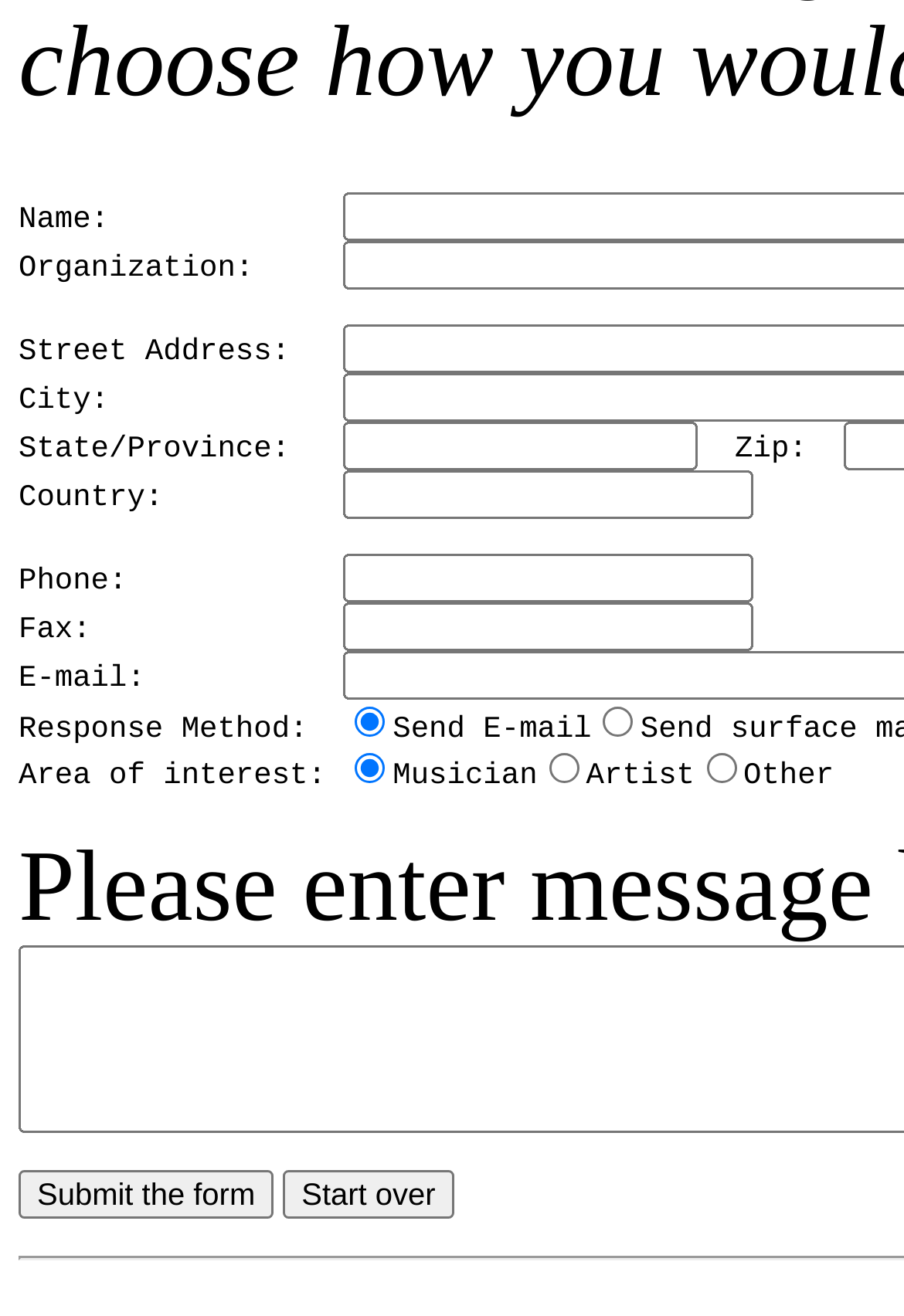Identify the bounding box coordinates for the region of the element that should be clicked to carry out the instruction: "Learn more about the program". The bounding box coordinates should be four float numbers between 0 and 1, i.e., [left, top, right, bottom].

None